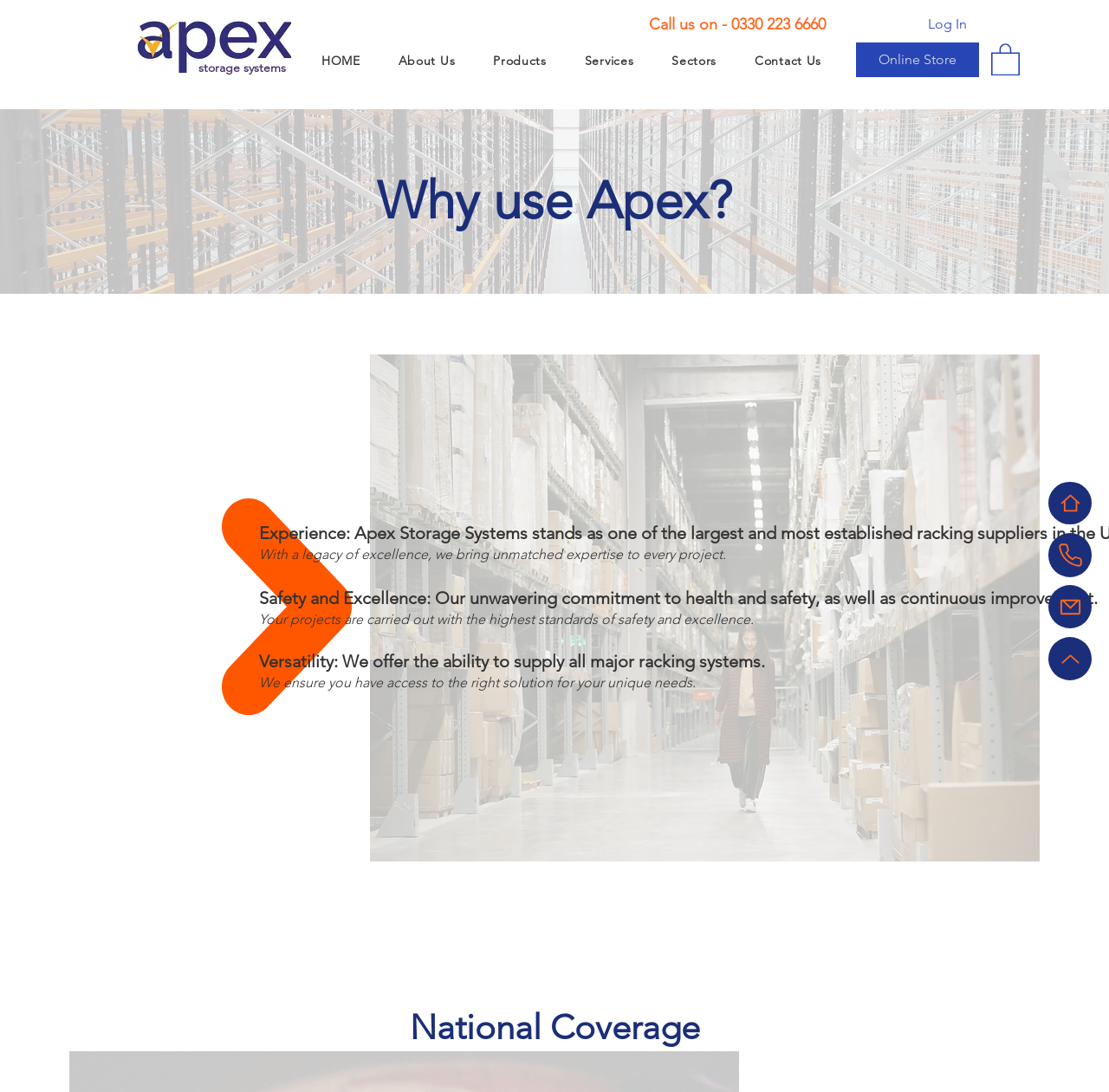Identify the bounding box coordinates necessary to click and complete the given instruction: "Log in to the system".

[0.826, 0.009, 0.883, 0.036]